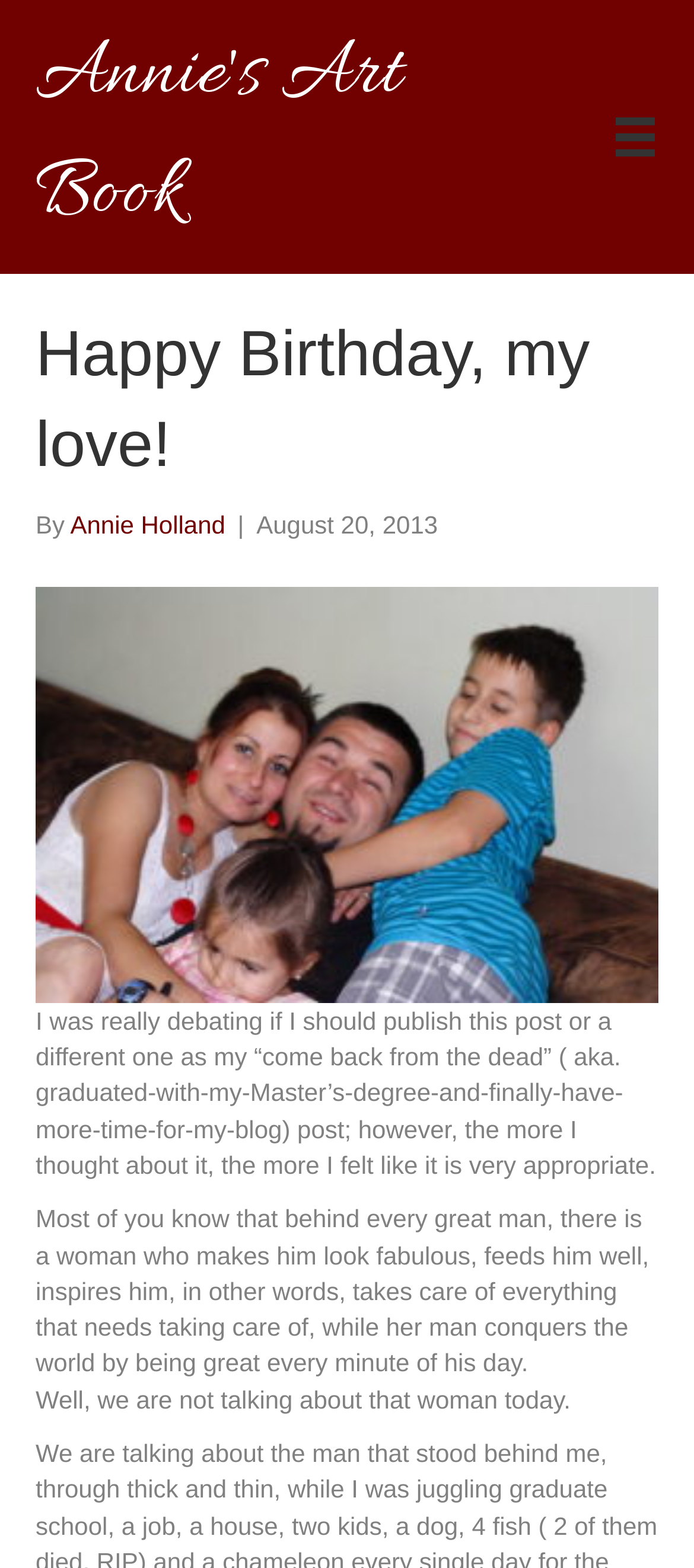Explain the contents of the webpage comprehensively.

The webpage is a blog post titled "Happy Birthday, my love!" from Annie's Art Book. At the top, there is a heading with the blog title "Annie's Art Book" and a link to the blog. To the right of the heading, there is a button labeled "Menu". 

Below the heading, there is a large image that spans almost the entire width of the page. Above the image, there is a header section with a heading that reads "Happy Birthday, my love!" followed by the author's name "Annie Holland" and the date "August 20, 2013". 

Below the header section, there is a link to another blog post titled "Alex 37th Bday49" and an image associated with it. The image is positioned below the header section and above a block of text. 

The text block consists of three paragraphs. The first paragraph discusses the author's decision to publish this particular post. The second paragraph talks about the role of a woman behind a great man. The third paragraph is a continuation of the second paragraph, stating that the post is not about that woman.